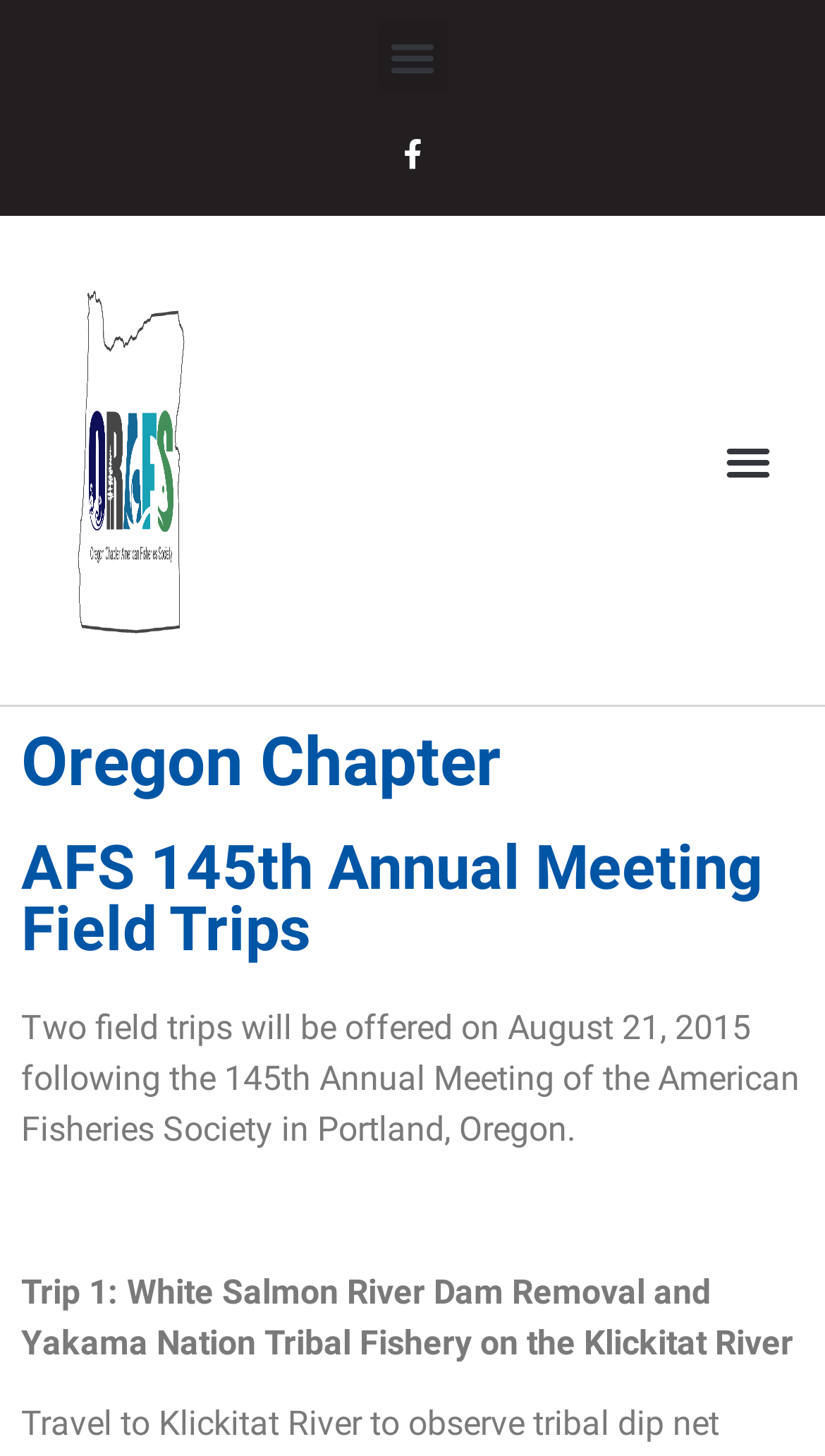Locate the UI element described by Menu in the provided webpage screenshot. Return the bounding box coordinates in the format (top-left x, top-left y, bottom-right x, bottom-right y), ensuring all values are between 0 and 1.

[0.864, 0.292, 0.949, 0.34]